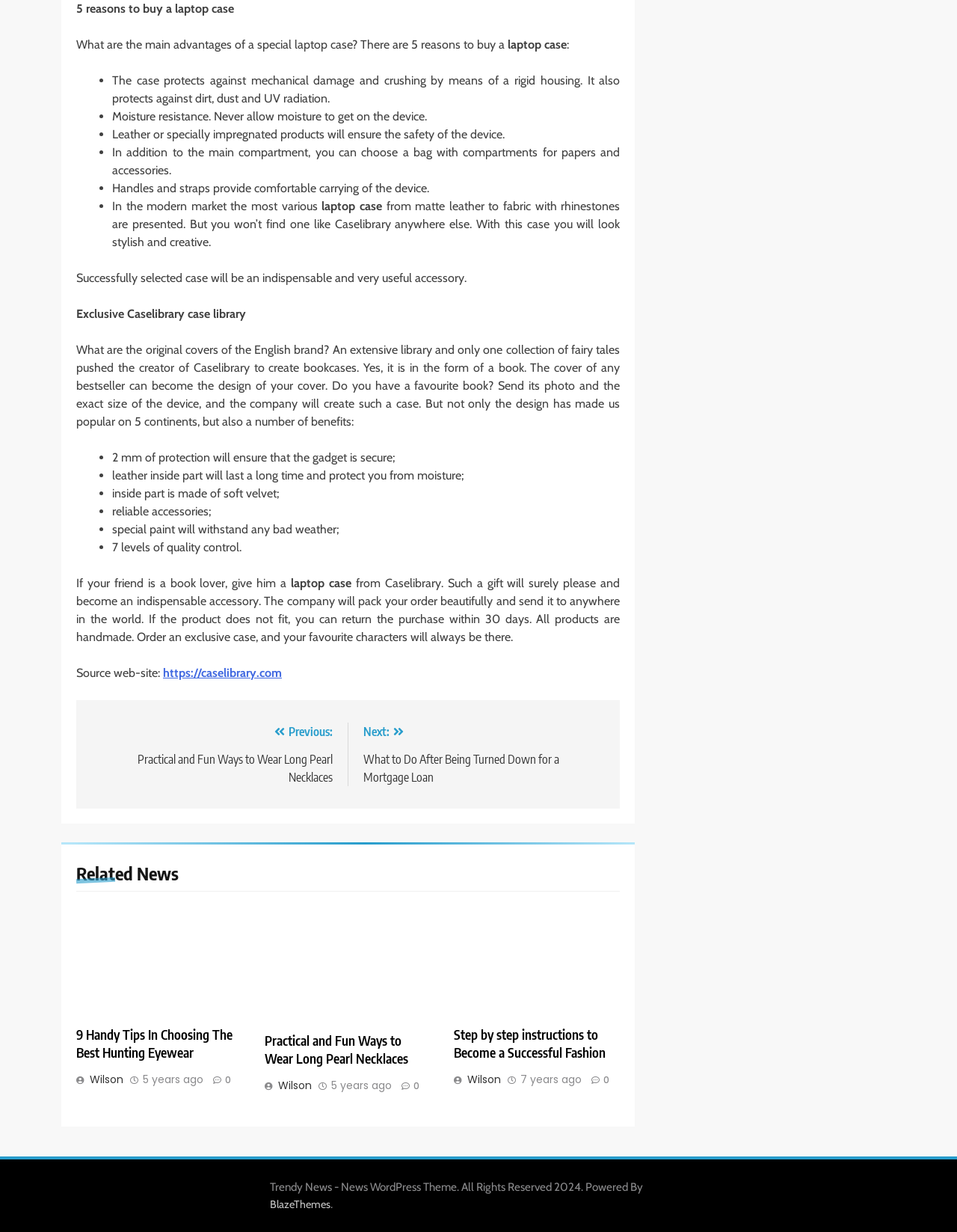Please locate the bounding box coordinates of the region I need to click to follow this instruction: "Check the post about practical ways to wear long pearl necklaces".

[0.277, 0.838, 0.451, 0.867]